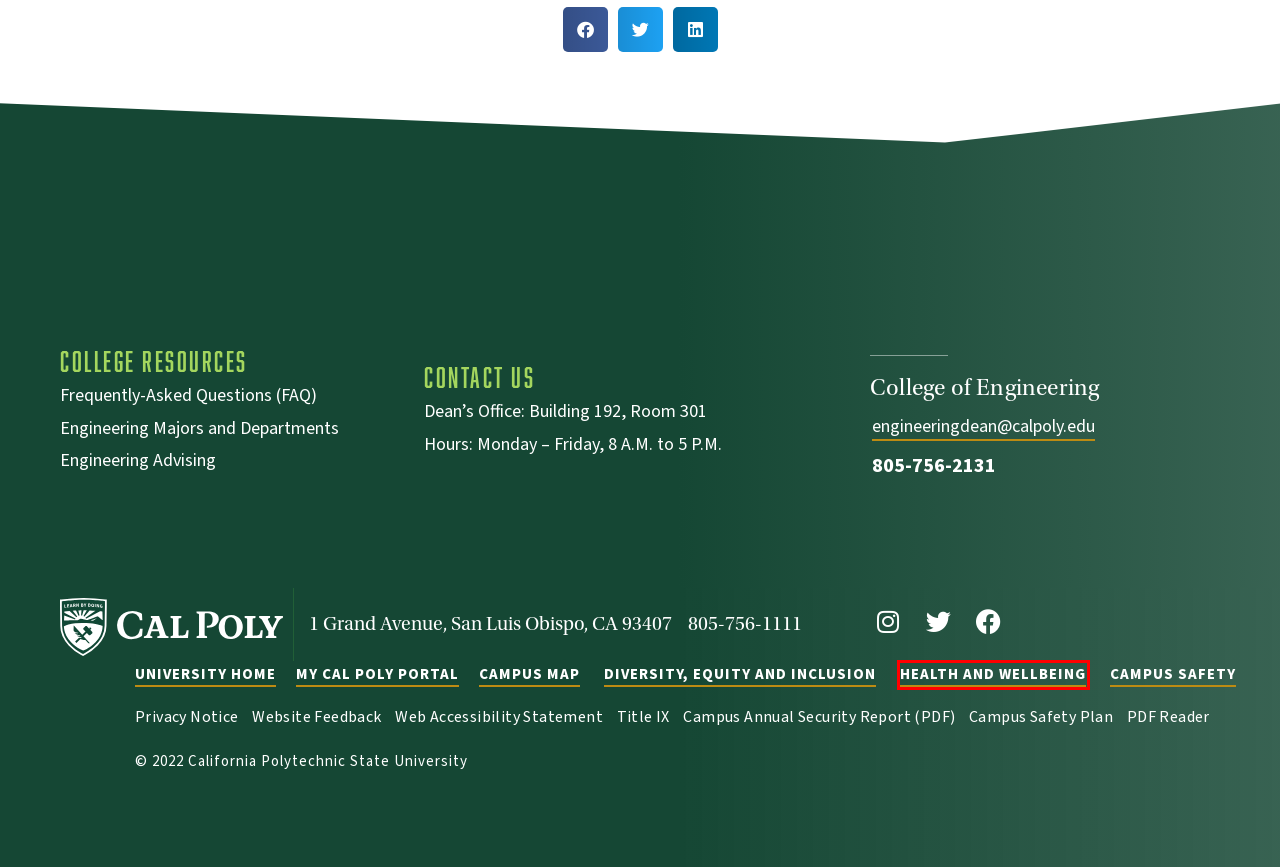You are provided with a screenshot of a webpage that includes a red rectangle bounding box. Please choose the most appropriate webpage description that matches the new webpage after clicking the element within the red bounding box. Here are the candidates:
A. Cal Poly | Learn by Doing
B. Diversity, Equity and Inclusion | Cal Poly
C. Home - Campus Health & Wellbeing - Cal Poly, San Luis Obispo
D. Public Safety - Public Safety - Cal Poly
E. Campus Maps - Cal Poly
F. Privacy Notice | Cal Poly
G. Contact -
H. Website Accessibility Statement - Accessibility - Cal Poly, San Luis Obispo

C